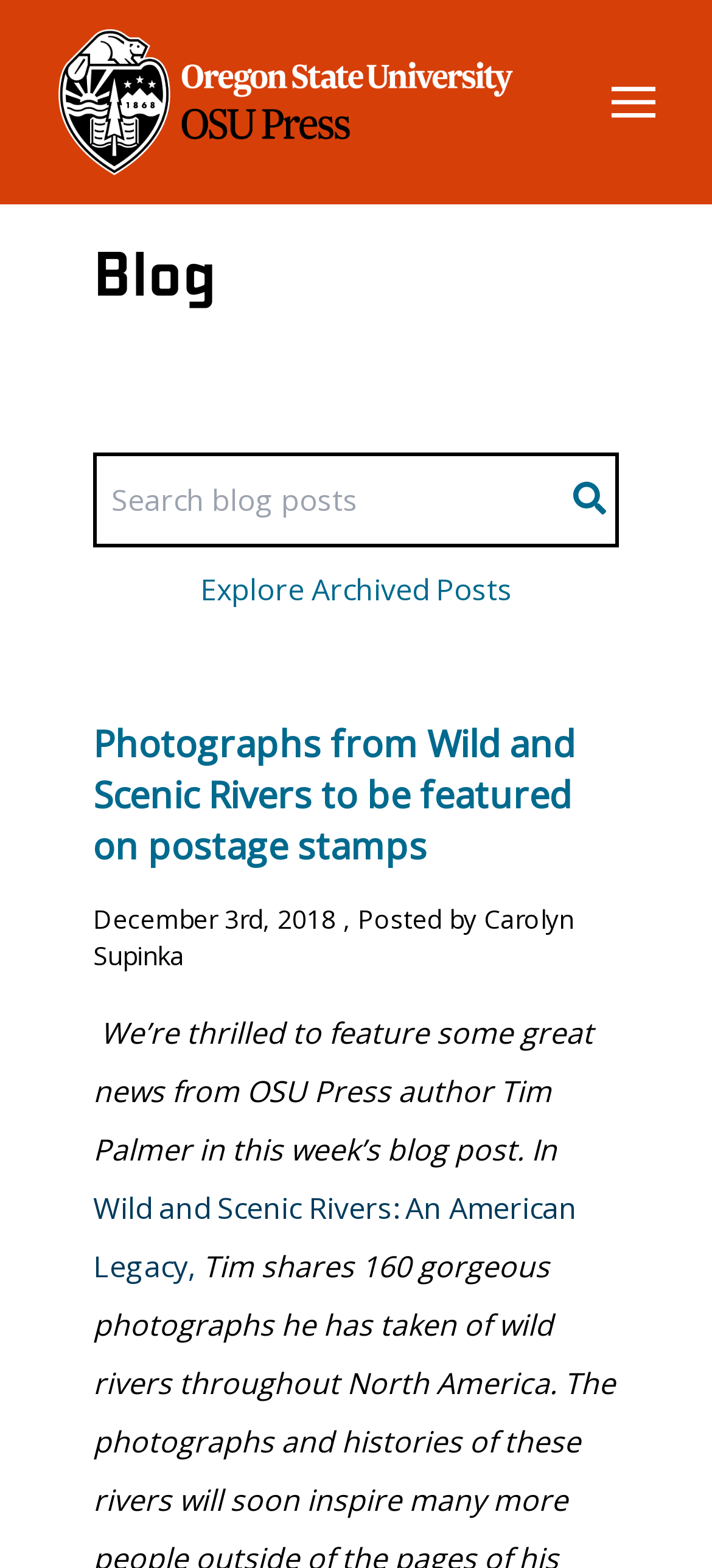Please give a succinct answer to the question in one word or phrase:
What is the main purpose of this webpage?

Blog posts